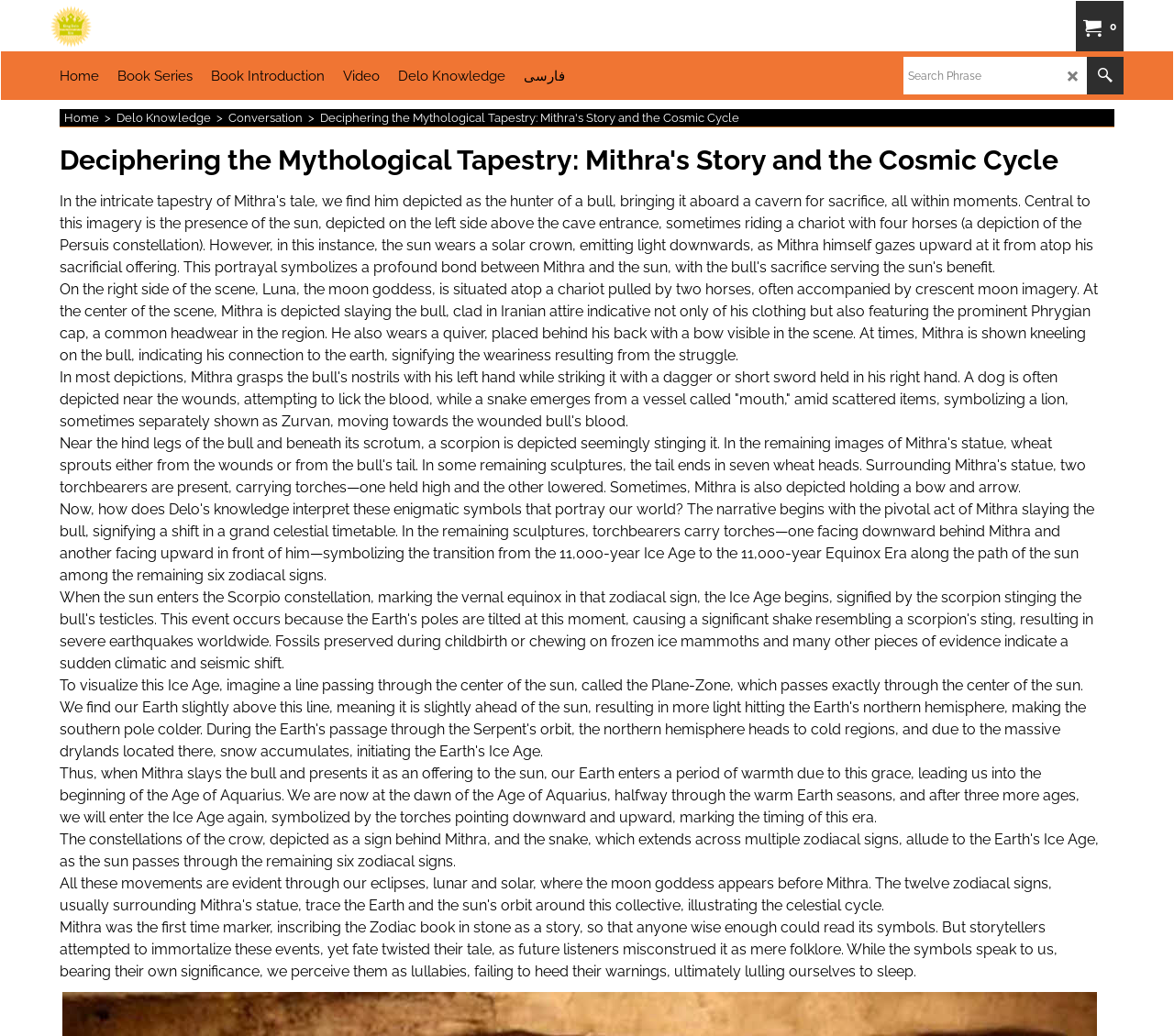Kindly determine the bounding box coordinates for the clickable area to achieve the given instruction: "Watch a video".

[0.284, 0.05, 0.331, 0.096]